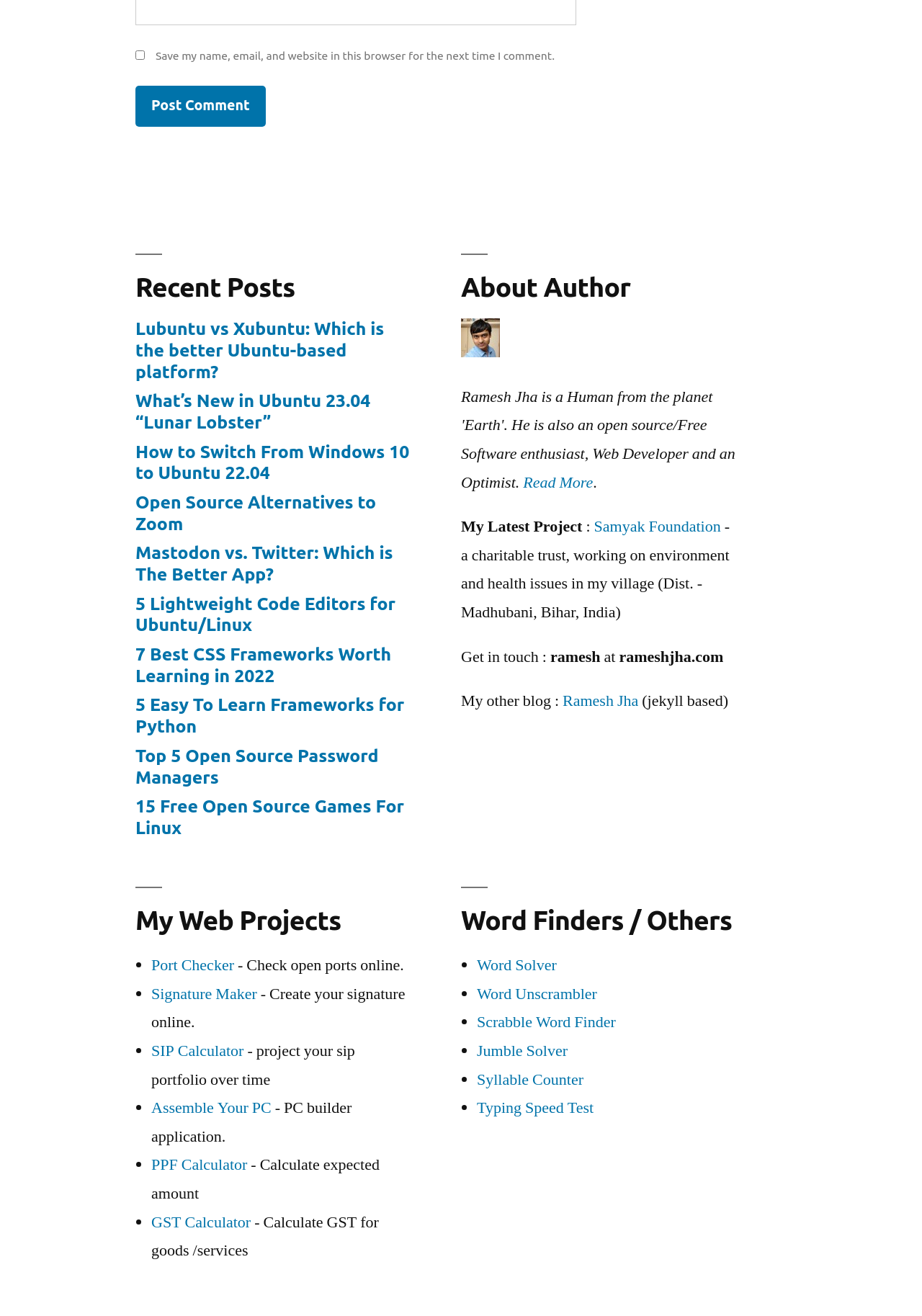Based on the element description, predict the bounding box coordinates (top-left x, top-left y, bottom-right x, bottom-right y) for the UI element in the screenshot: Open Source Alternatives to Zoom

[0.147, 0.374, 0.408, 0.405]